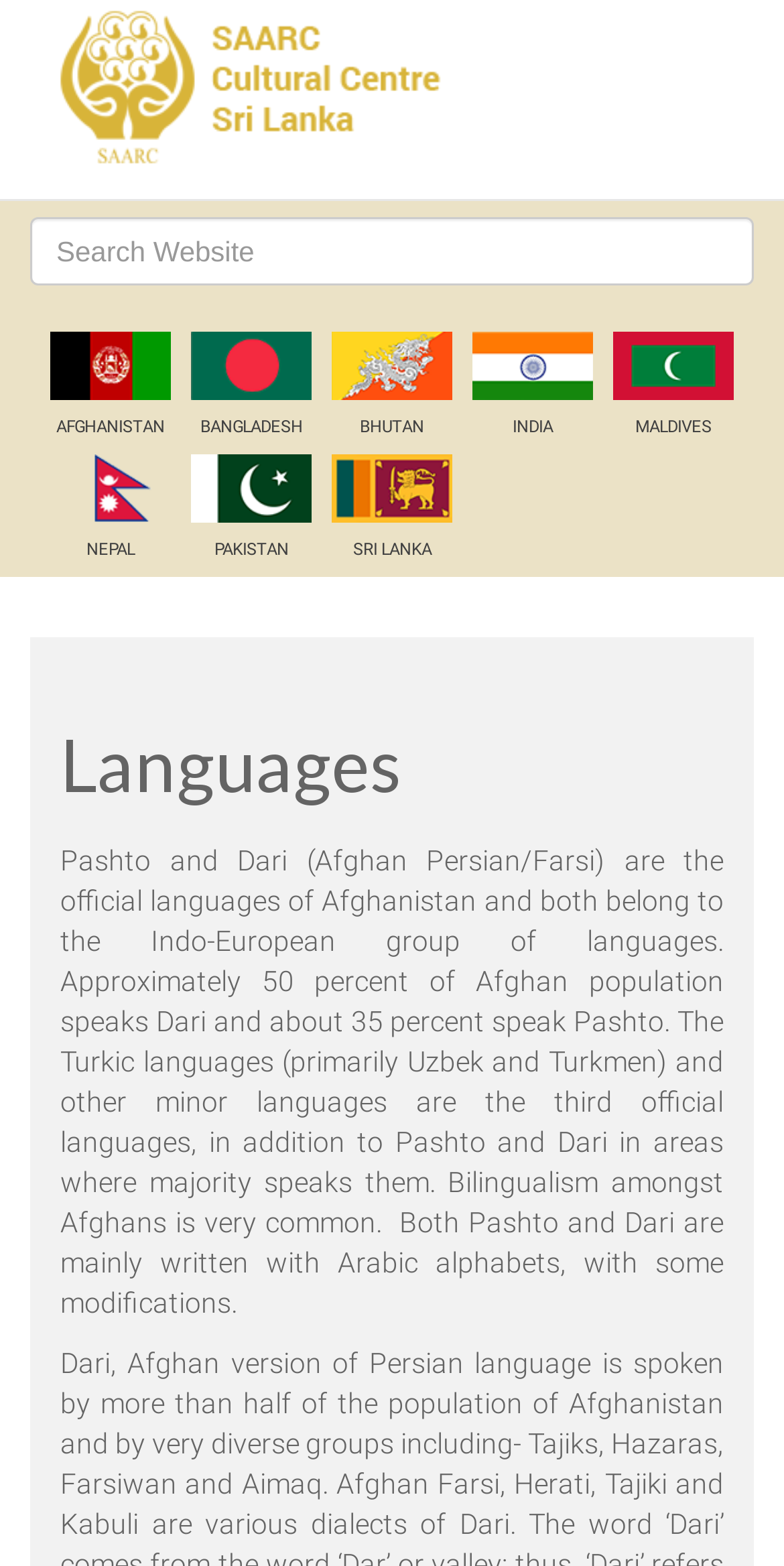What percentage of Afghan population speaks Dari?
Please answer the question with as much detail as possible using the screenshot.

The webpage states that approximately 50 percent of the Afghan population speaks Dari.